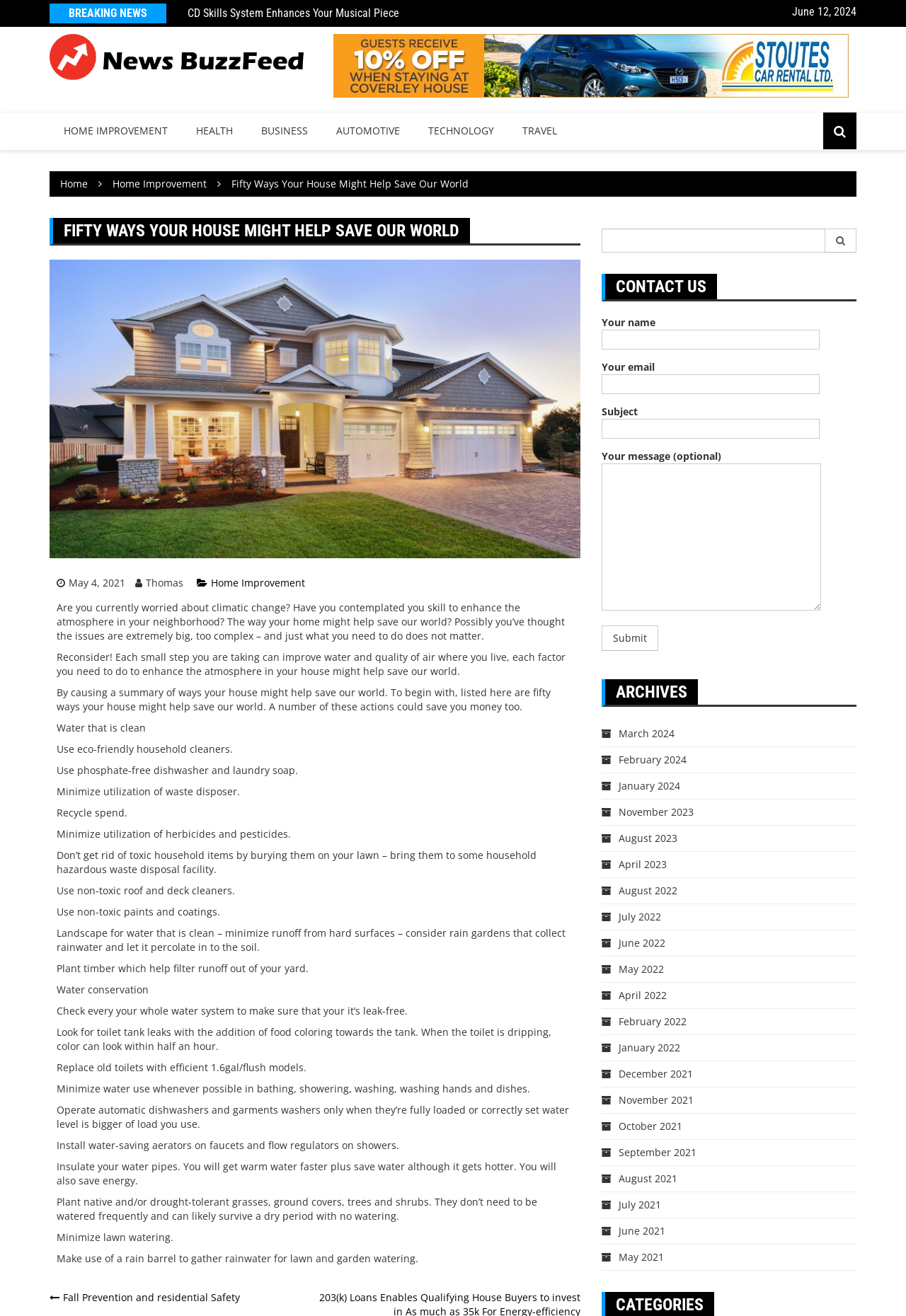Answer briefly with one word or phrase:
What is the purpose of the search bar?

To search the website